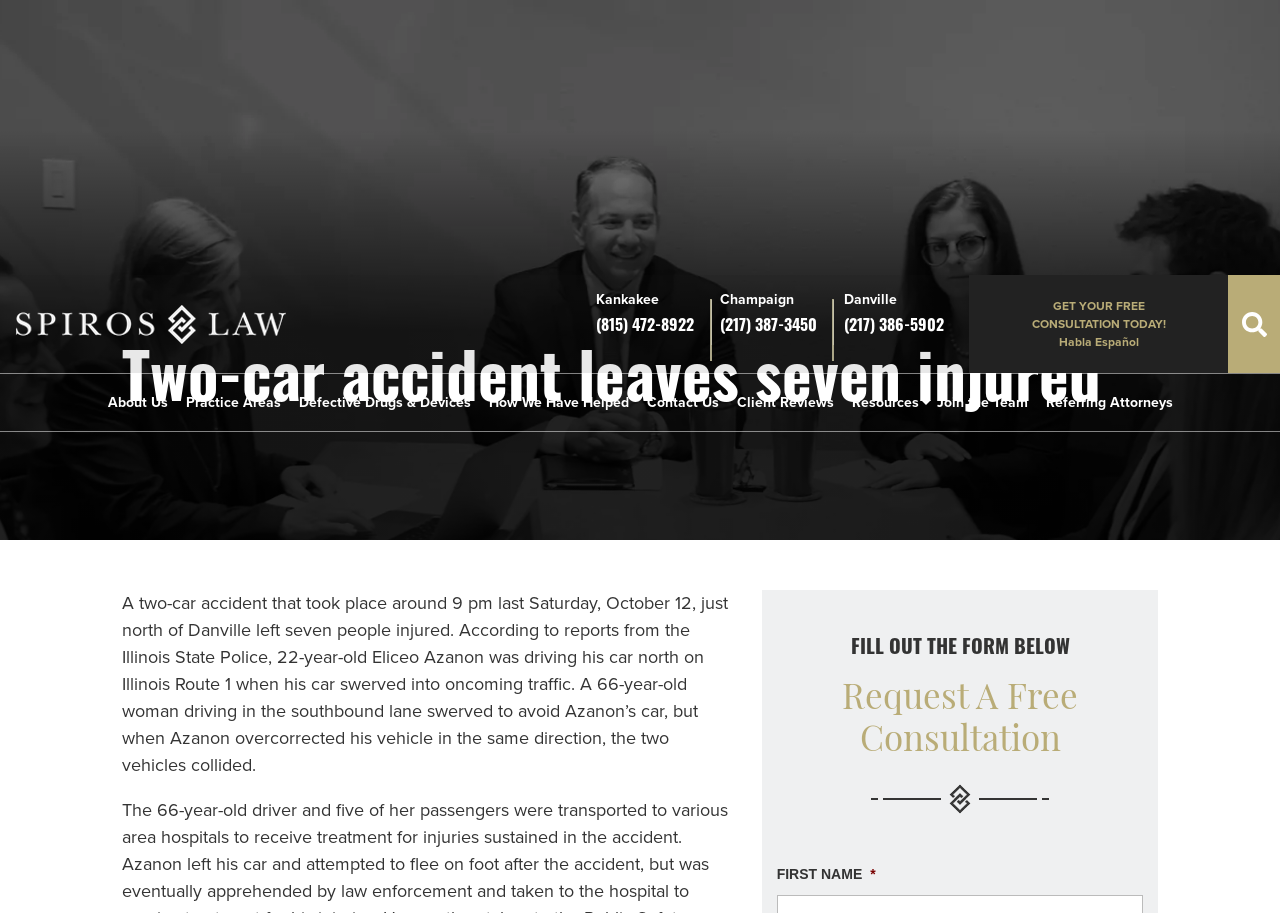For the following element description, predict the bounding box coordinates in the format (top-left x, top-left y, bottom-right x, bottom-right y). All values should be floating point numbers between 0 and 1. Description: Defective Drugs & Devices

[0.243, 0.118, 0.381, 0.161]